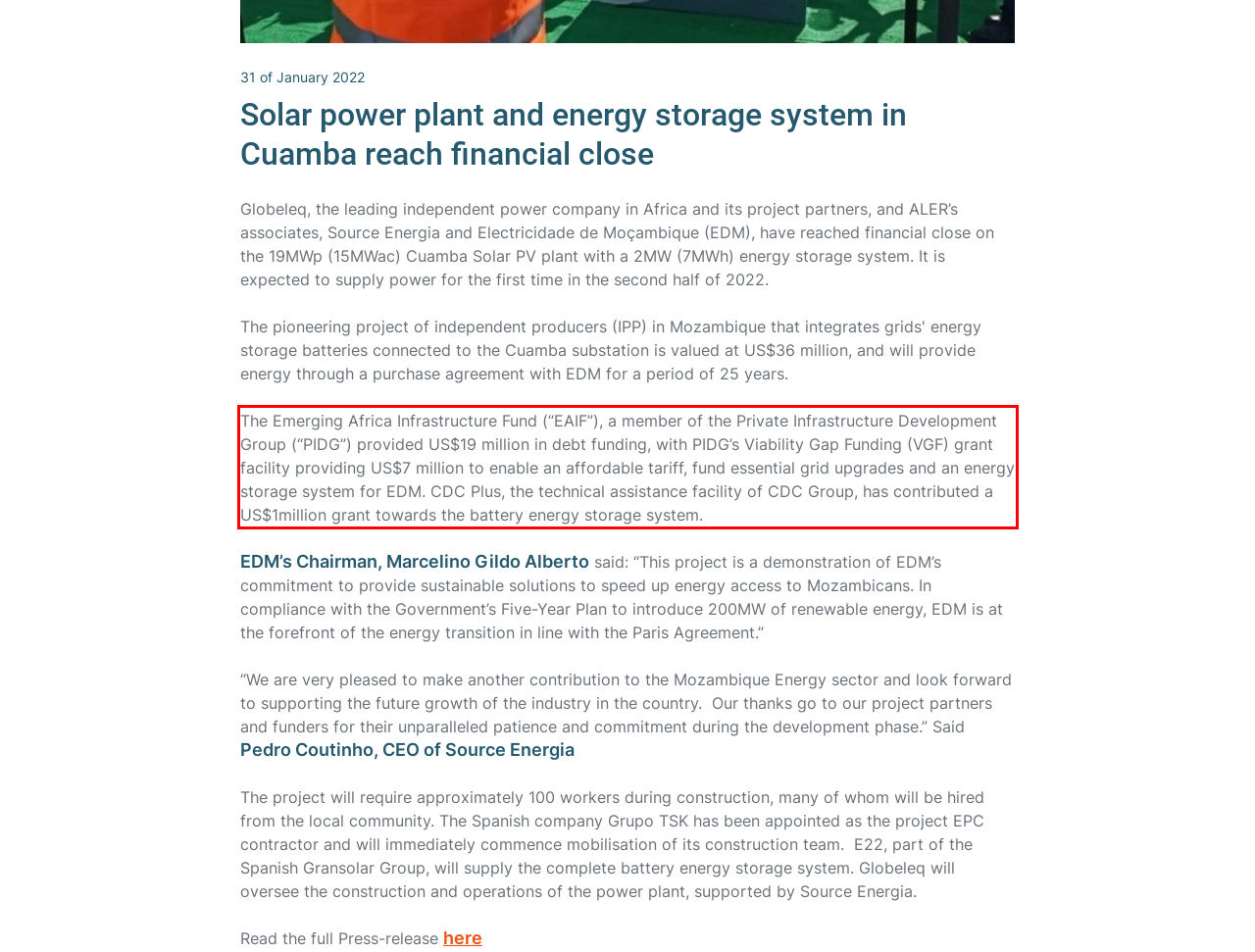Look at the screenshot of the webpage, locate the red rectangle bounding box, and generate the text content that it contains.

The Emerging Africa Infrastructure Fund (“EAIF”), a member of the Private Infrastructure Development Group (“PIDG”) provided US$19 million in debt funding, with PIDG’s Viability Gap Funding (VGF) grant facility providing US$7 million to enable an affordable tariff, fund essential grid upgrades and an energy storage system for EDM. CDC Plus, the technical assistance facility of CDC Group, has contributed a US$1million grant towards the battery energy storage system.